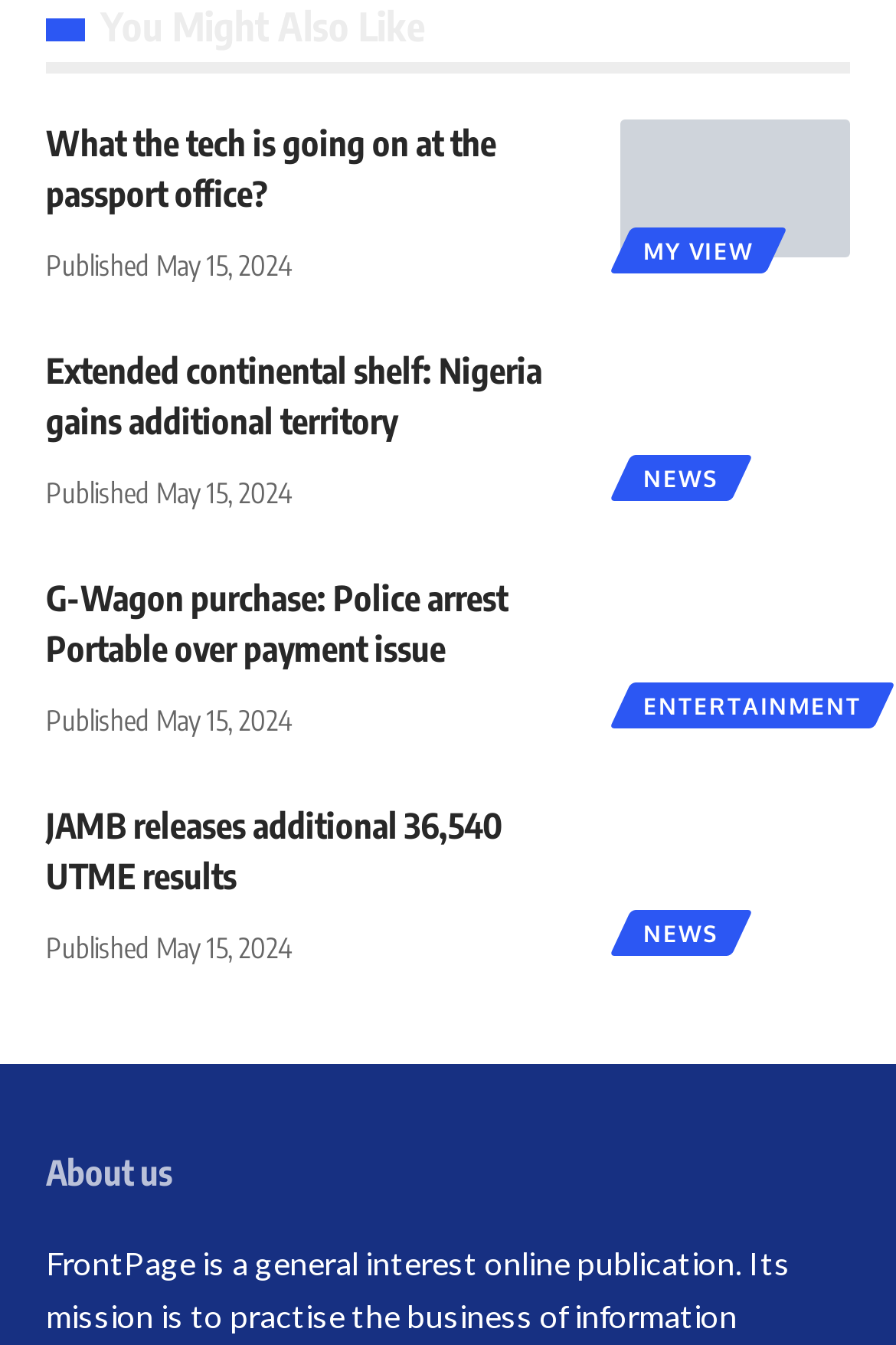How many news articles are displayed?
Using the image provided, answer with just one word or phrase.

5